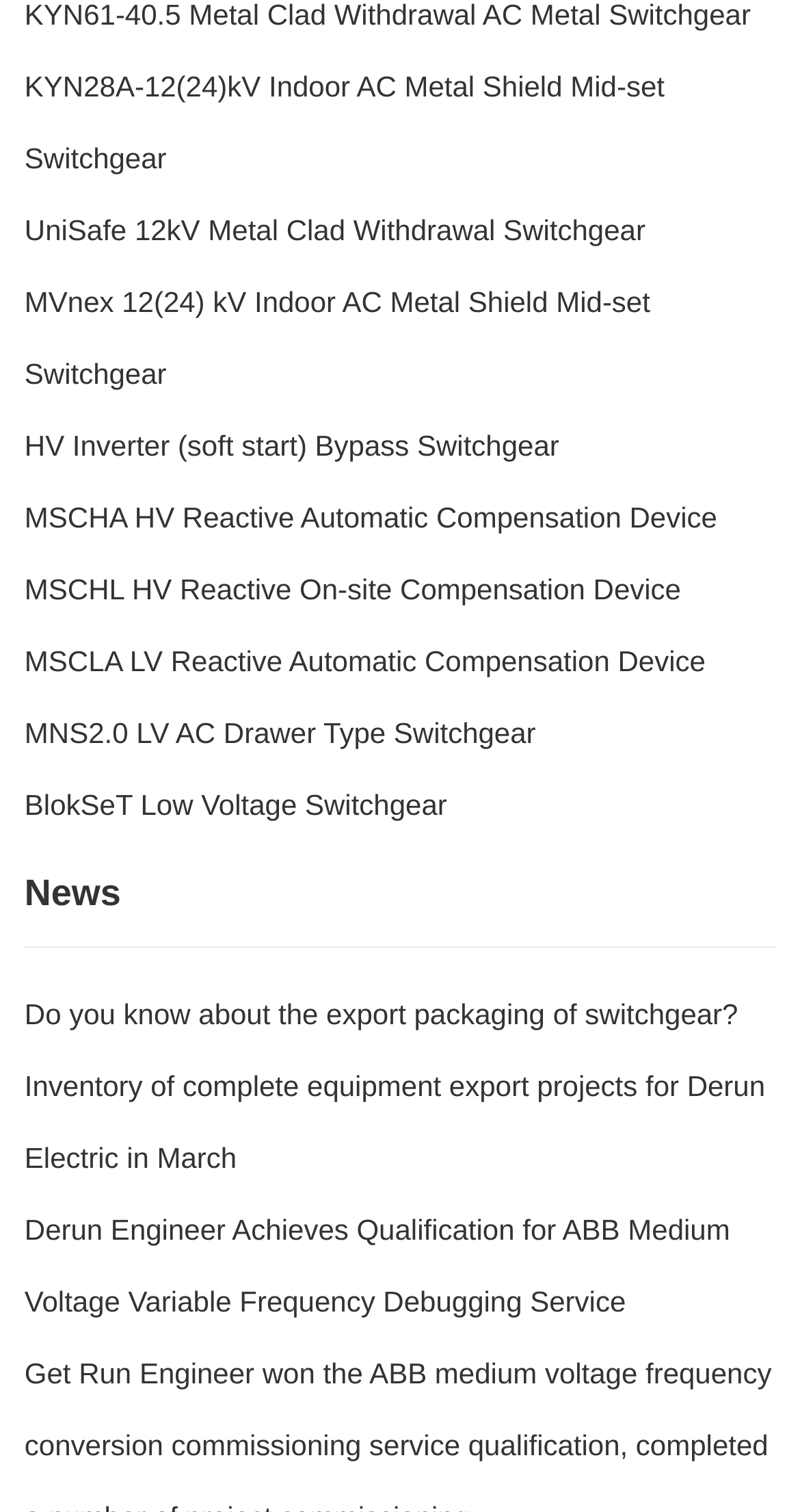Respond to the question with just a single word or phrase: 
What is the category of the 'MSCHA' product?

HV Reactive Automatic Compensation Device